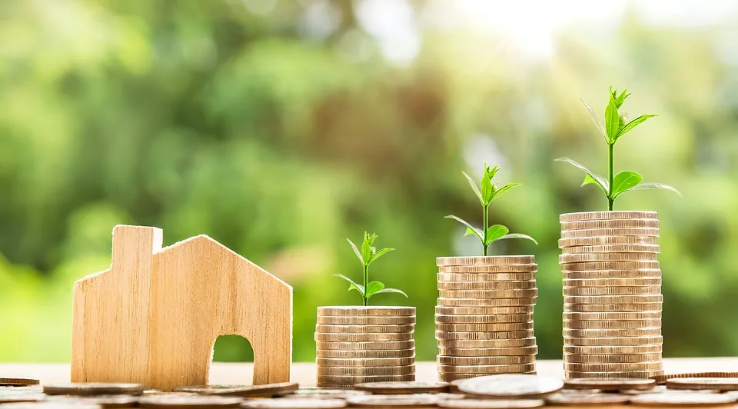What do the green seedlings on the coin stacks signify?
Refer to the image and provide a one-word or short phrase answer.

growth and prosperity